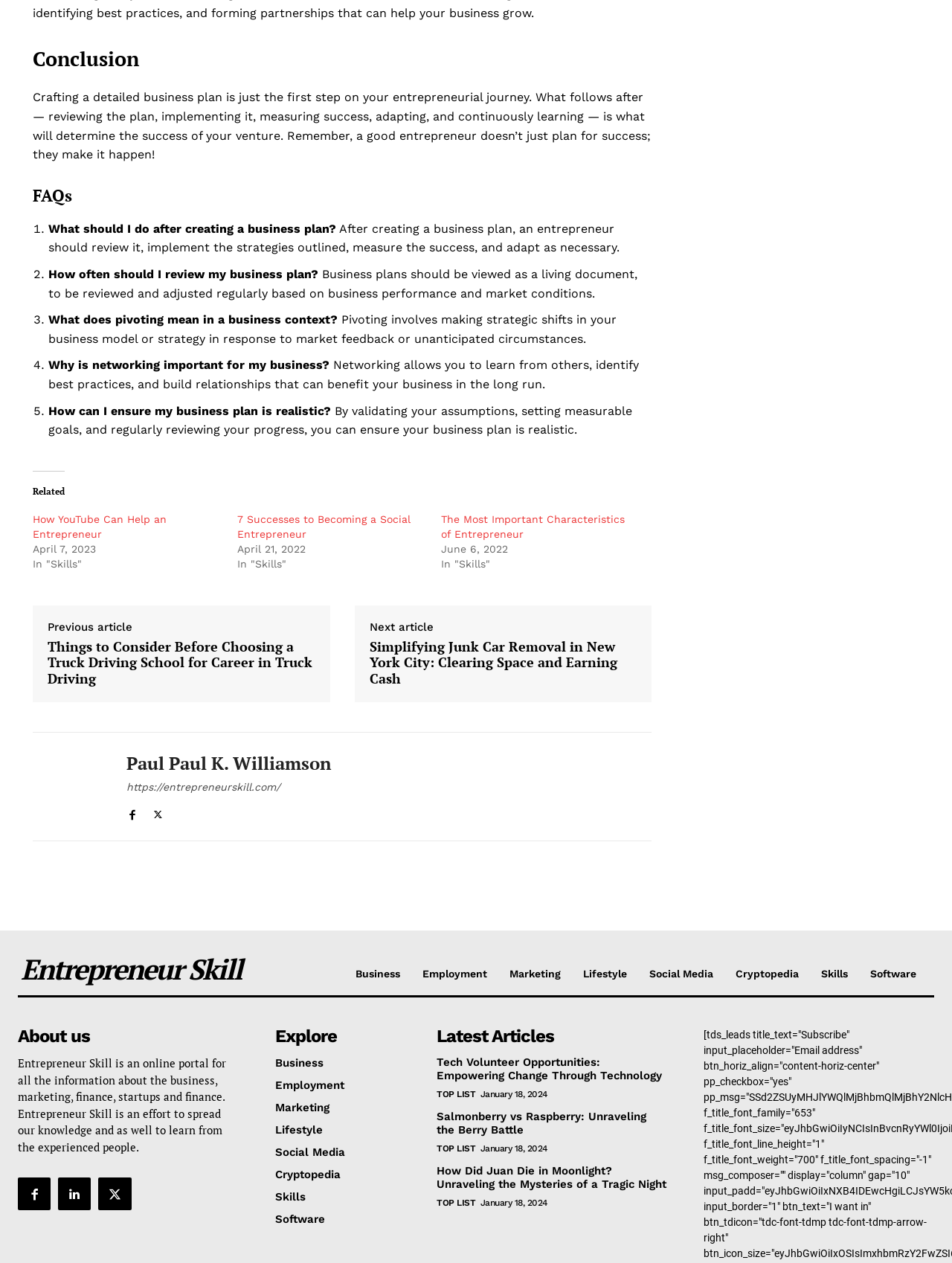Please identify the bounding box coordinates of the clickable area that will allow you to execute the instruction: "Learn about the author Paul K. Williamson".

[0.034, 0.592, 0.109, 0.654]